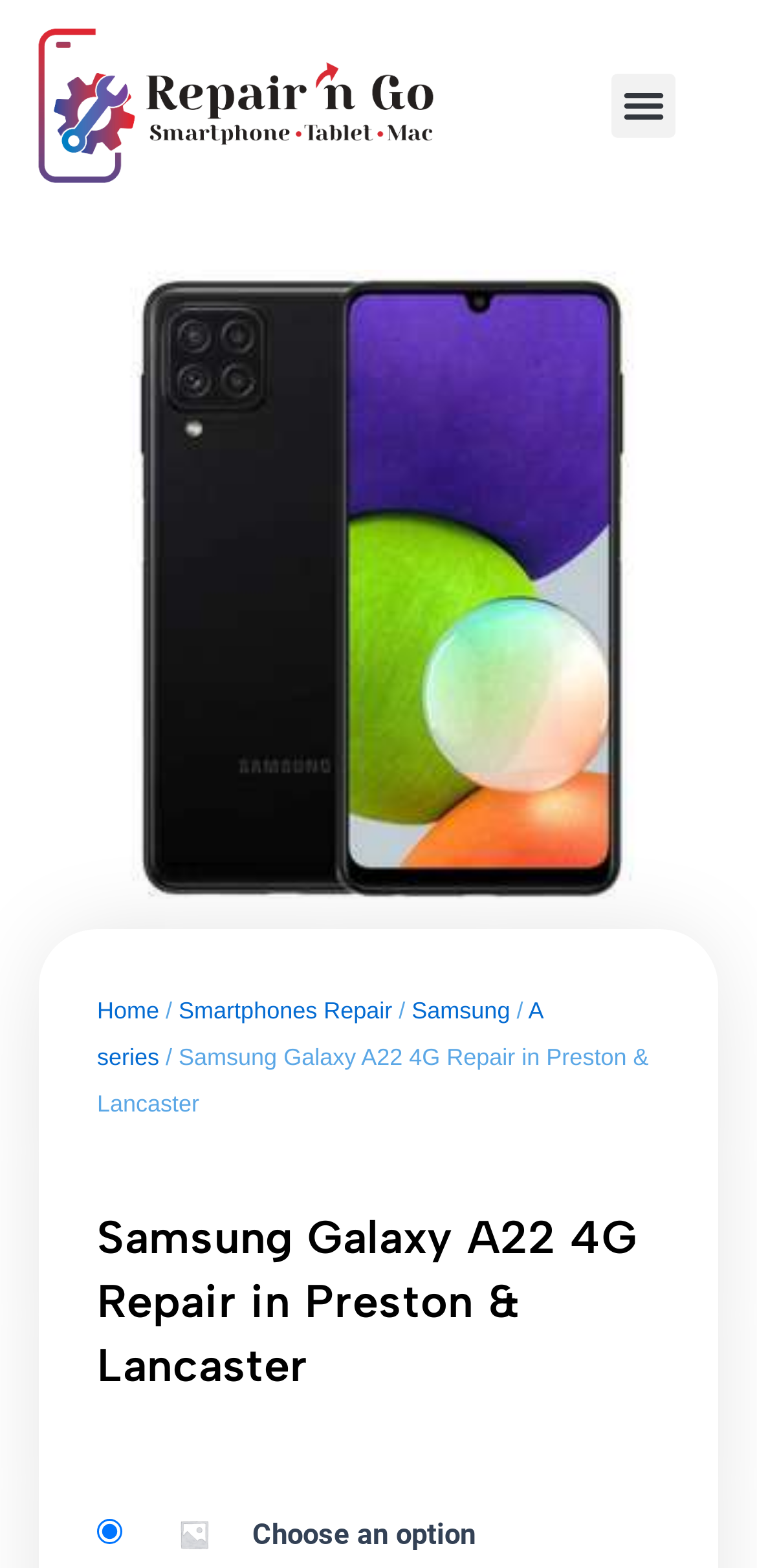Carefully examine the image and provide an in-depth answer to the question: What is the device being repaired?

Based on the webpage's content, specifically the heading 'Samsung Galaxy A22 4G Repair in Preston & Lancaster', it is clear that the device being repaired is a Samsung Galaxy A22 4G.